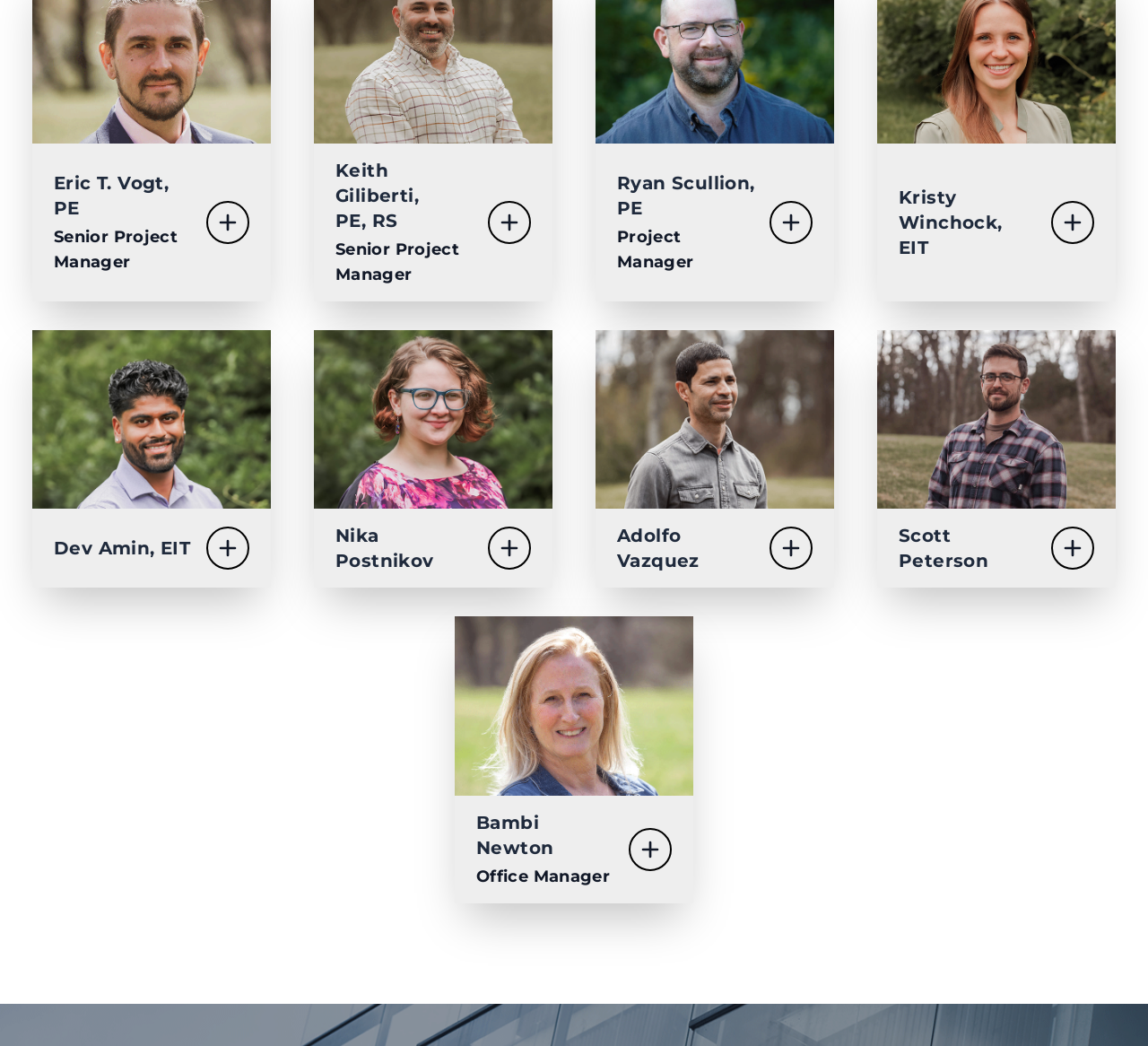Answer the question in one word or a short phrase:
What is Bambi Newton's job title?

Office Manager